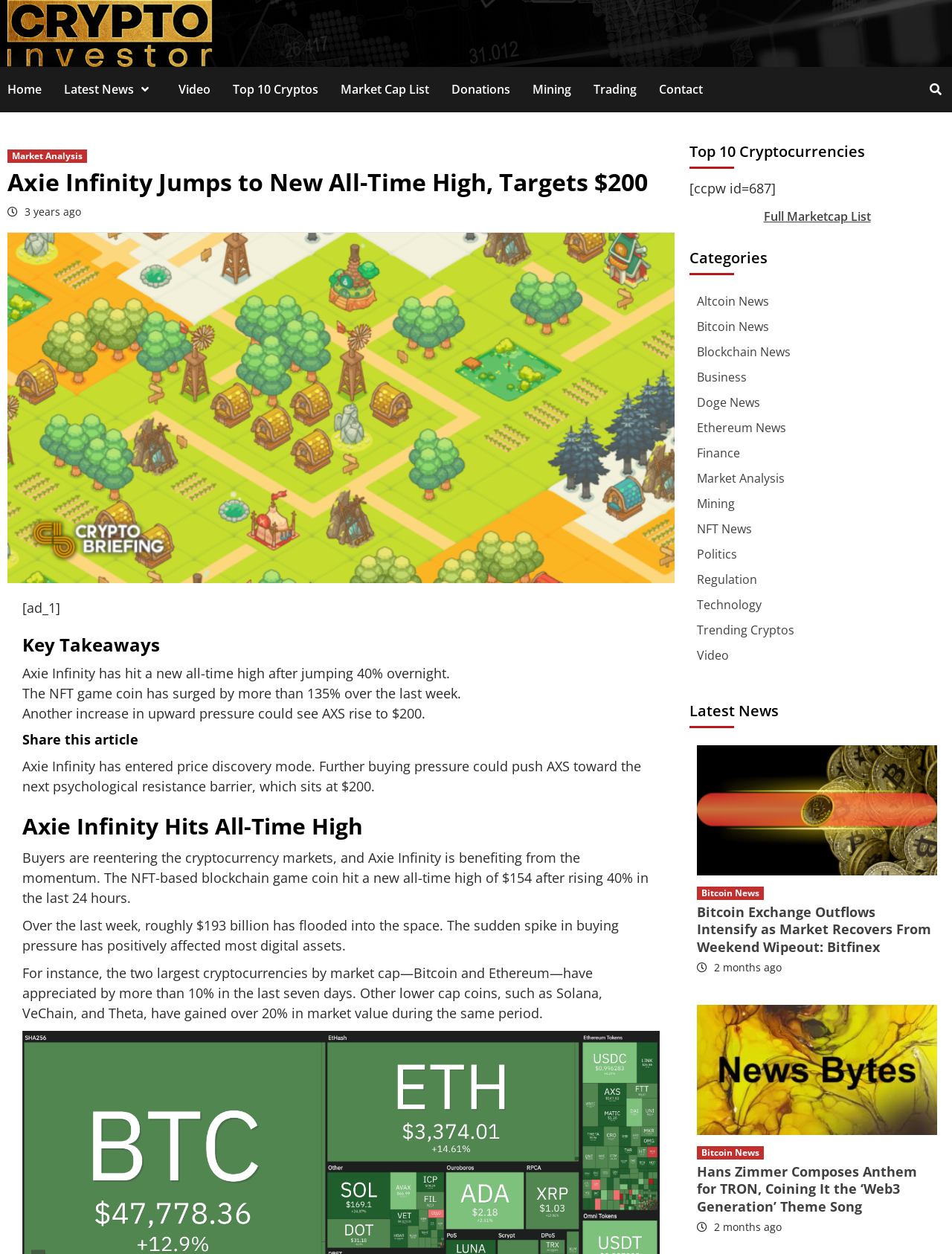Identify the bounding box coordinates of the area that should be clicked in order to complete the given instruction: "Click on the 'Home' link". The bounding box coordinates should be four float numbers between 0 and 1, i.e., [left, top, right, bottom].

[0.008, 0.053, 0.067, 0.089]